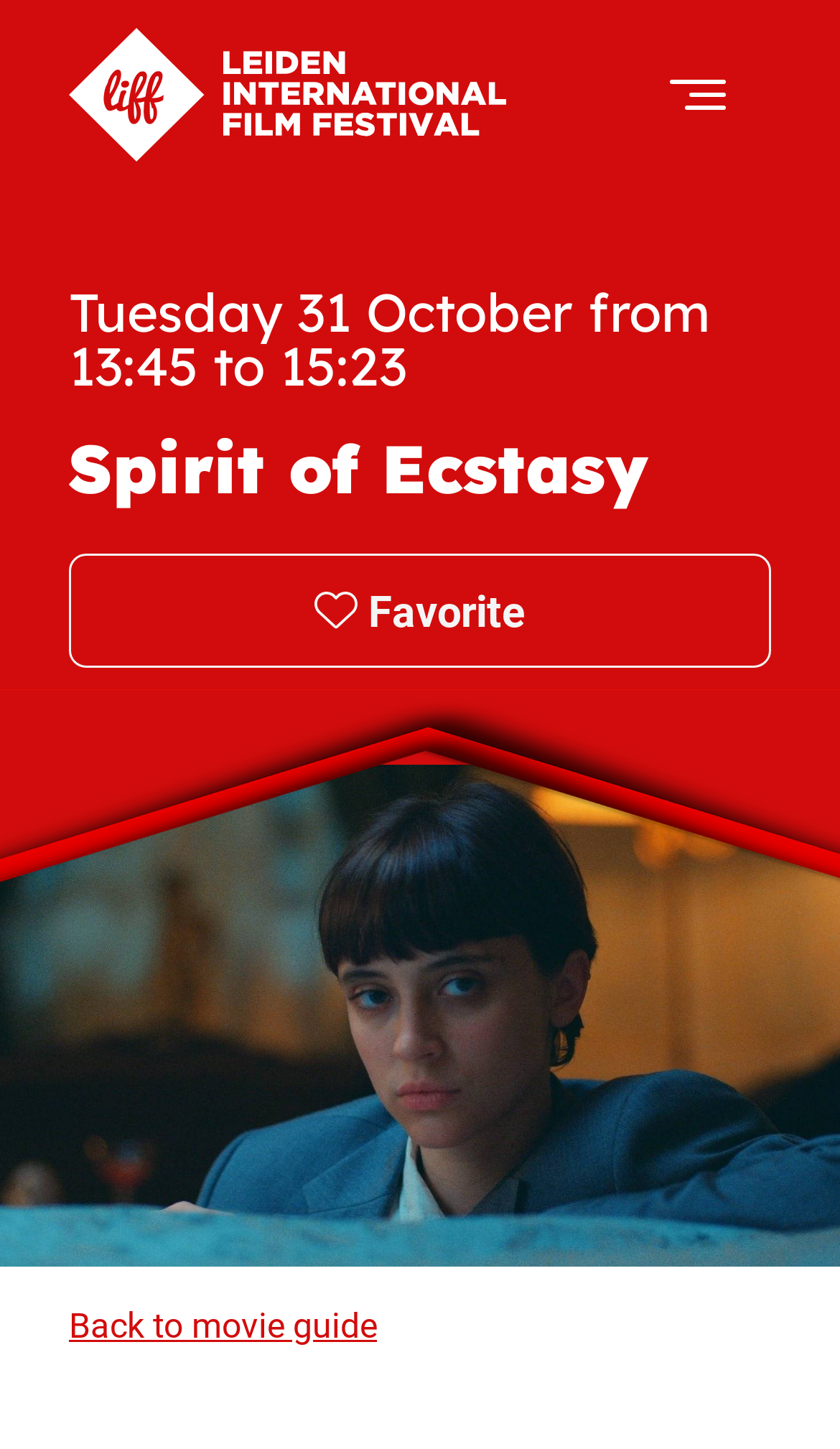Offer a comprehensive description of the webpage’s content and structure.

The webpage is about the "Spirit of Ecstasy" film at the Leiden International Film Festival. At the top left corner, there is a site logo of the Leiden International Film Festival, which is a clickable link. Next to the logo, there is a toggle navigation button. 

Below the logo, there is a large background image that spans the entire width of the page. 

On the top section of the page, there is a text indicating the screening time of the film, "Tuesday 31 October from 13:45 to 15:23". 

Below the screening time, the title "Spirit of Ecstasy" is prominently displayed as a heading. 

Under the title, there is a "Favorite" button. At the bottom of the page, there is a link to go "Back to movie guide".